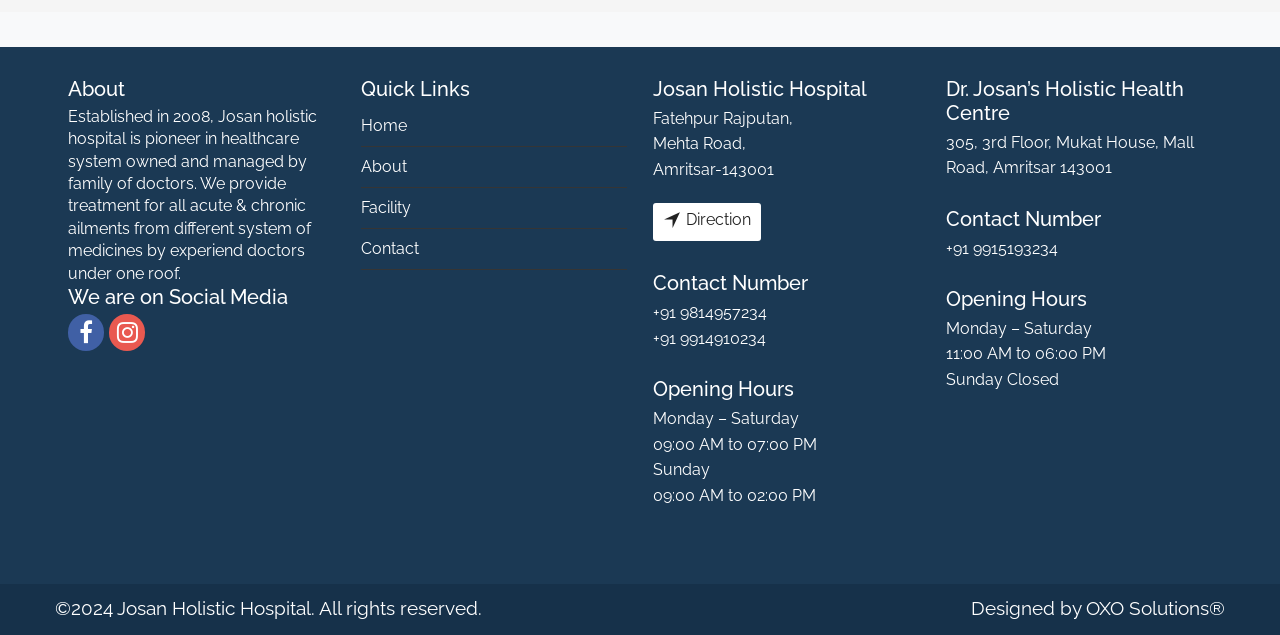Please identify the bounding box coordinates of the element's region that I should click in order to complete the following instruction: "Visit the Facebook page". The bounding box coordinates consist of four float numbers between 0 and 1, i.e., [left, top, right, bottom].

[0.053, 0.494, 0.081, 0.553]